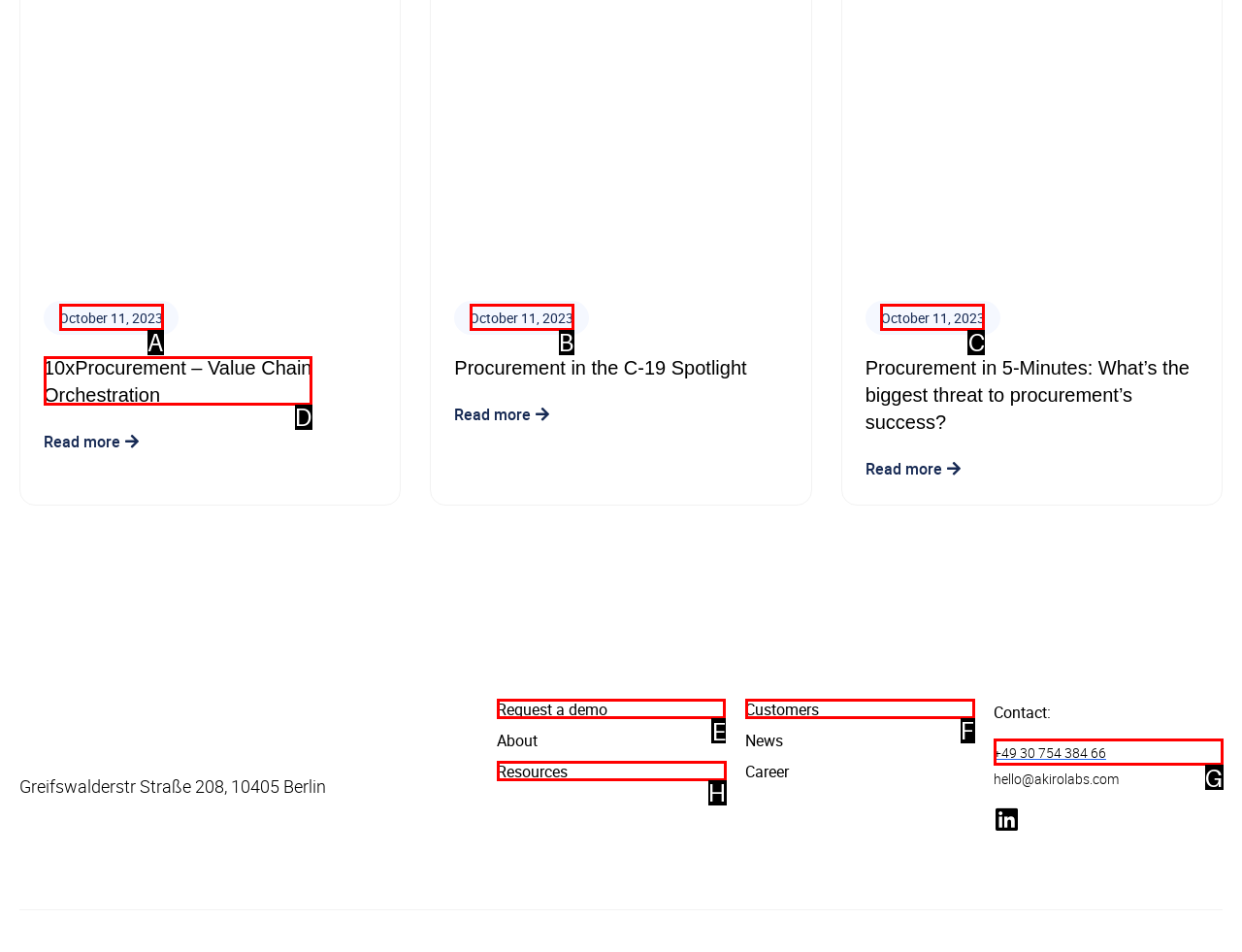Select the UI element that should be clicked to execute the following task: Request a demo
Provide the letter of the correct choice from the given options.

E